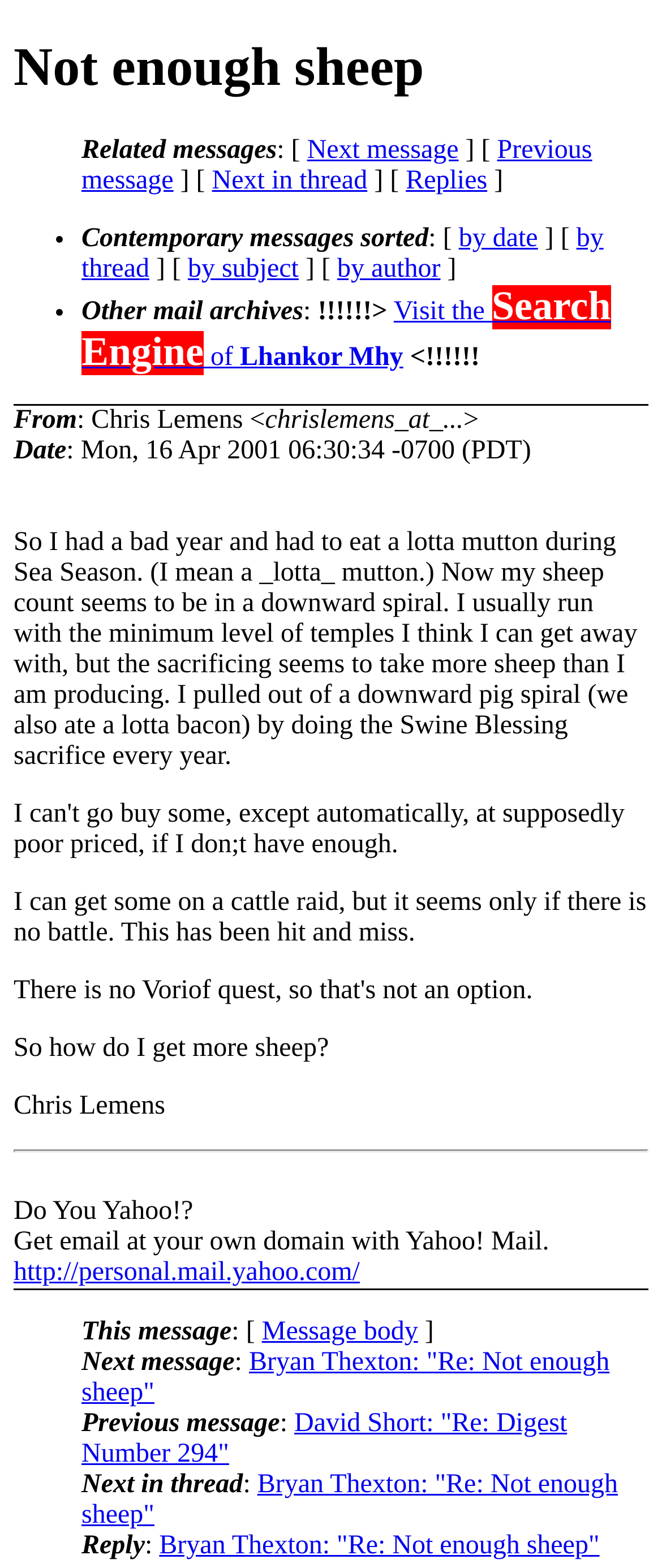What is the problem the author is facing?
Based on the visual information, provide a detailed and comprehensive answer.

The author is facing a problem with their sheep count, which is in a downward spiral. This is mentioned in the first paragraph of the message, where the author explains that they had to eat a lot of mutton during Sea Season and now their sheep count is decreasing.